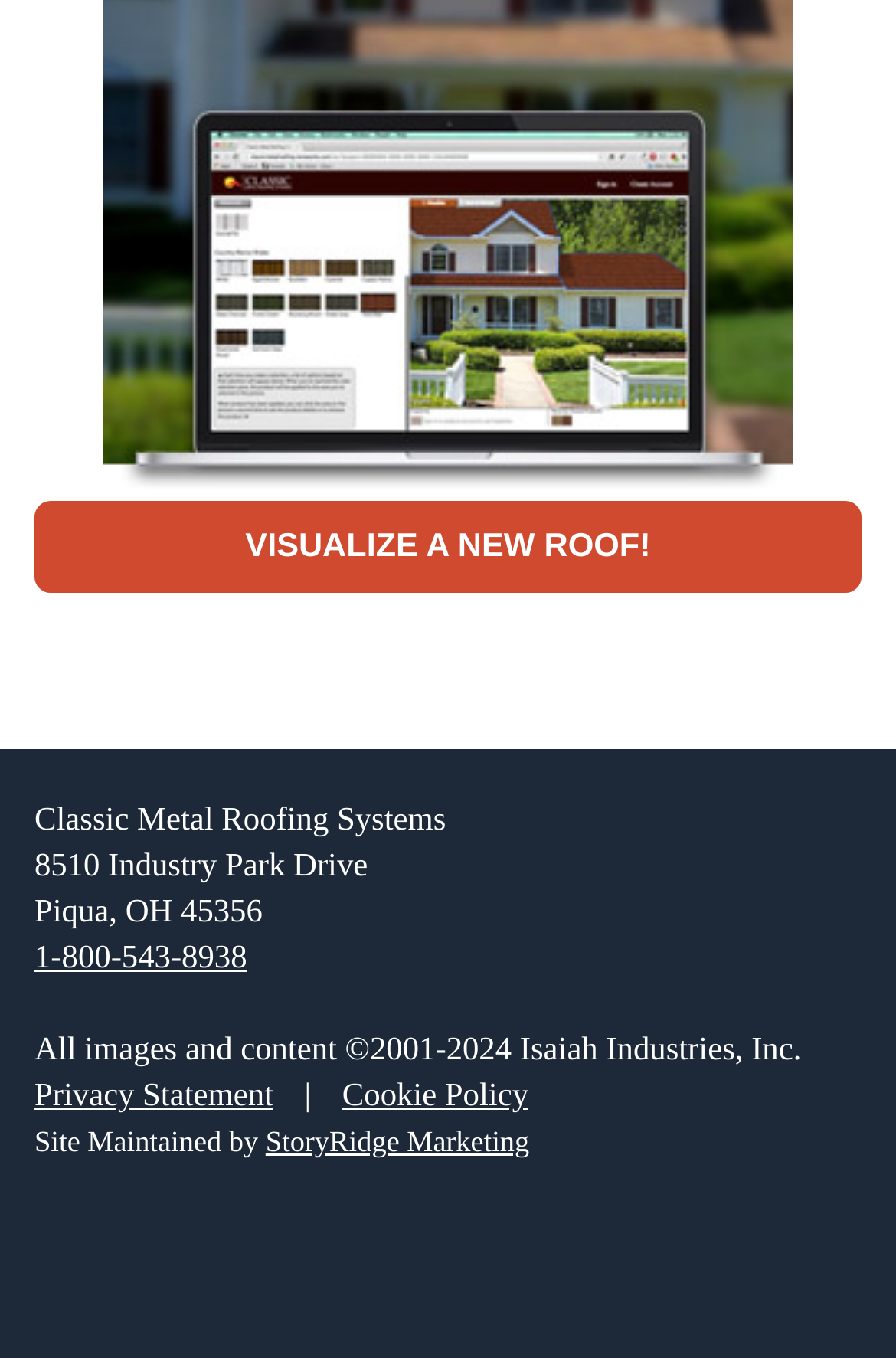What is the company name?
Based on the screenshot, give a detailed explanation to answer the question.

The company name can be found in the copyright statement at the bottom of the webpage, which states 'All images and content ©2001-2024 Isaiah Industries, Inc.'